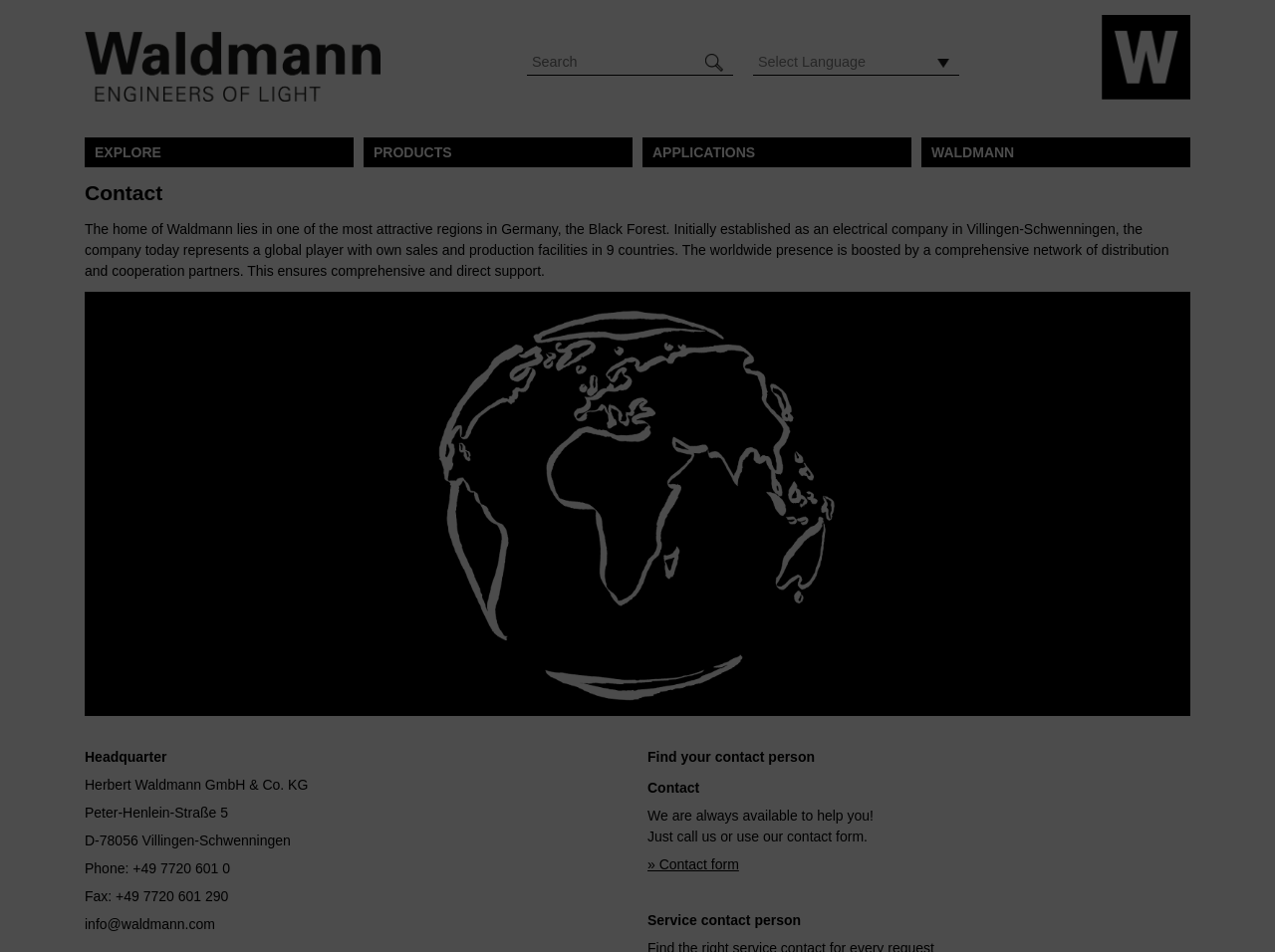Provide a short answer using a single word or phrase for the following question: 
What is the company's phone number?

+49 7720 601 0